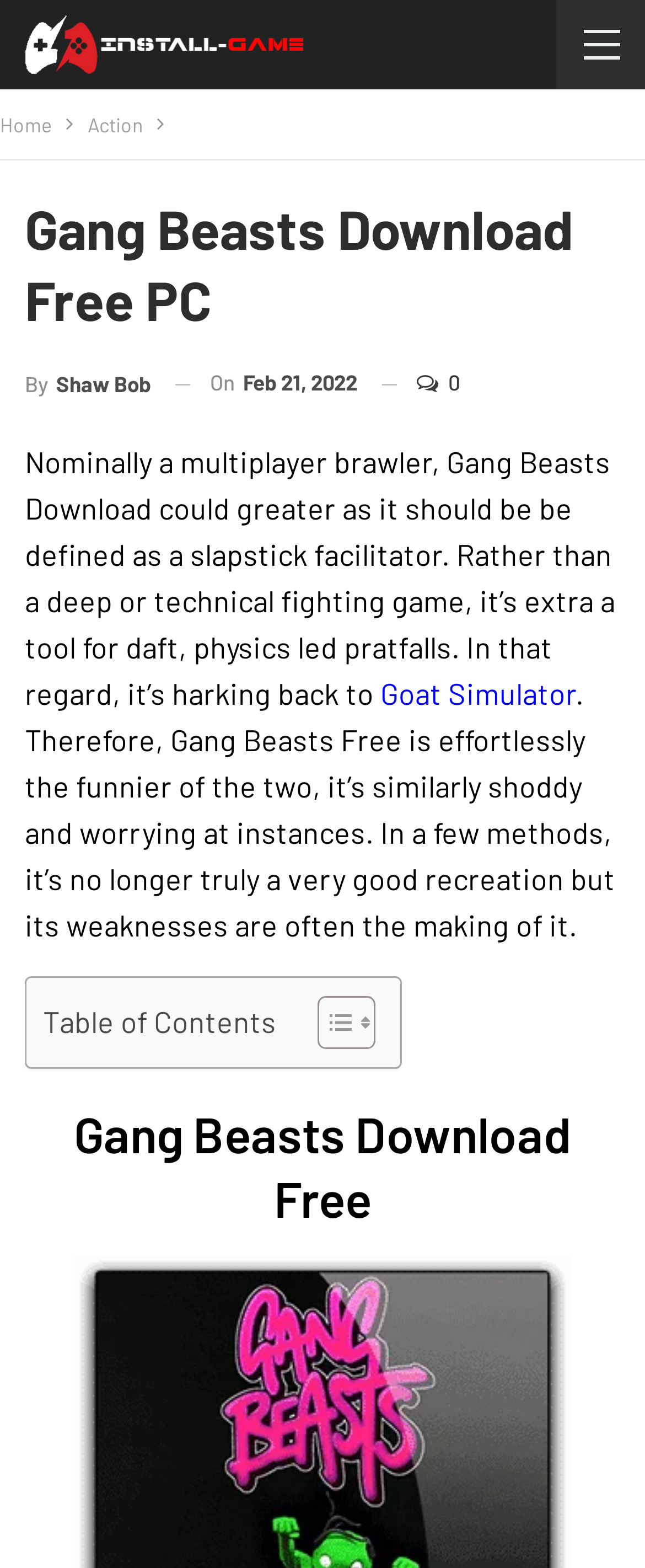What is similar to Gang Beasts in terms of gameplay?
Please provide a single word or phrase as the answer based on the screenshot.

Goat Simulator